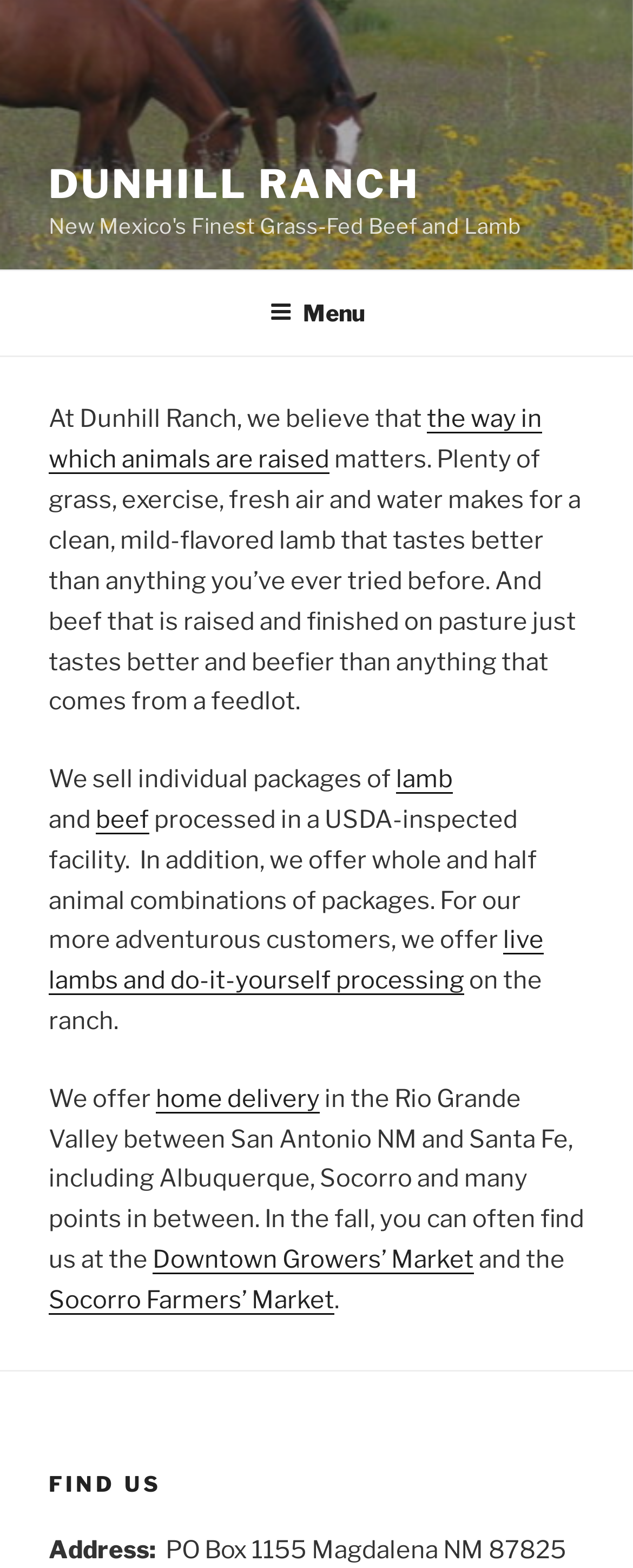Using the format (top-left x, top-left y, bottom-right x, bottom-right y), and given the element description, identify the bounding box coordinates within the screenshot: Downtown Growers’ Market

[0.241, 0.794, 0.749, 0.813]